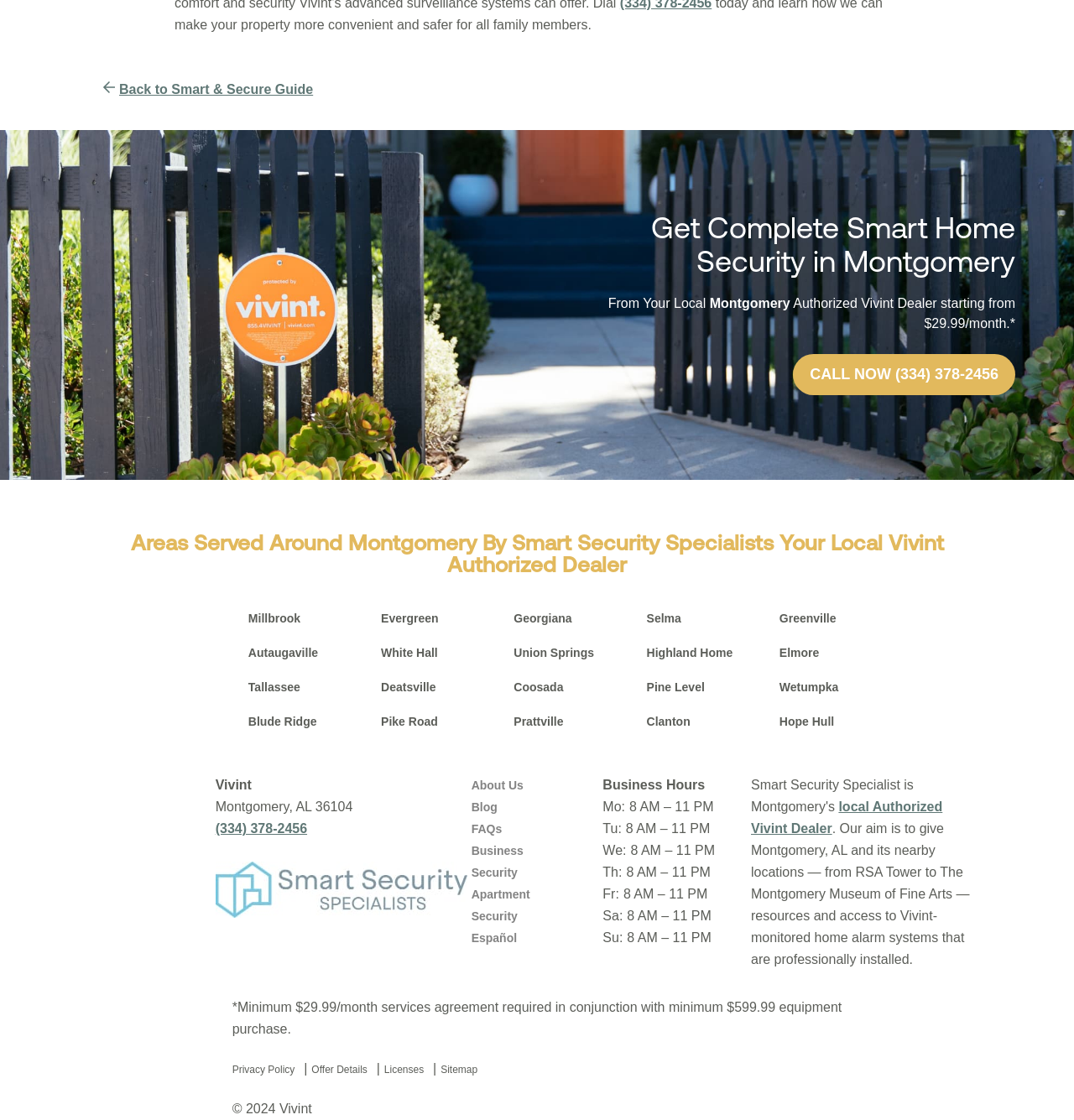Locate the bounding box coordinates of the area that needs to be clicked to fulfill the following instruction: "Click the 'CALL NOW' button". The coordinates should be in the format of four float numbers between 0 and 1, namely [left, top, right, bottom].

[0.738, 0.316, 0.945, 0.353]